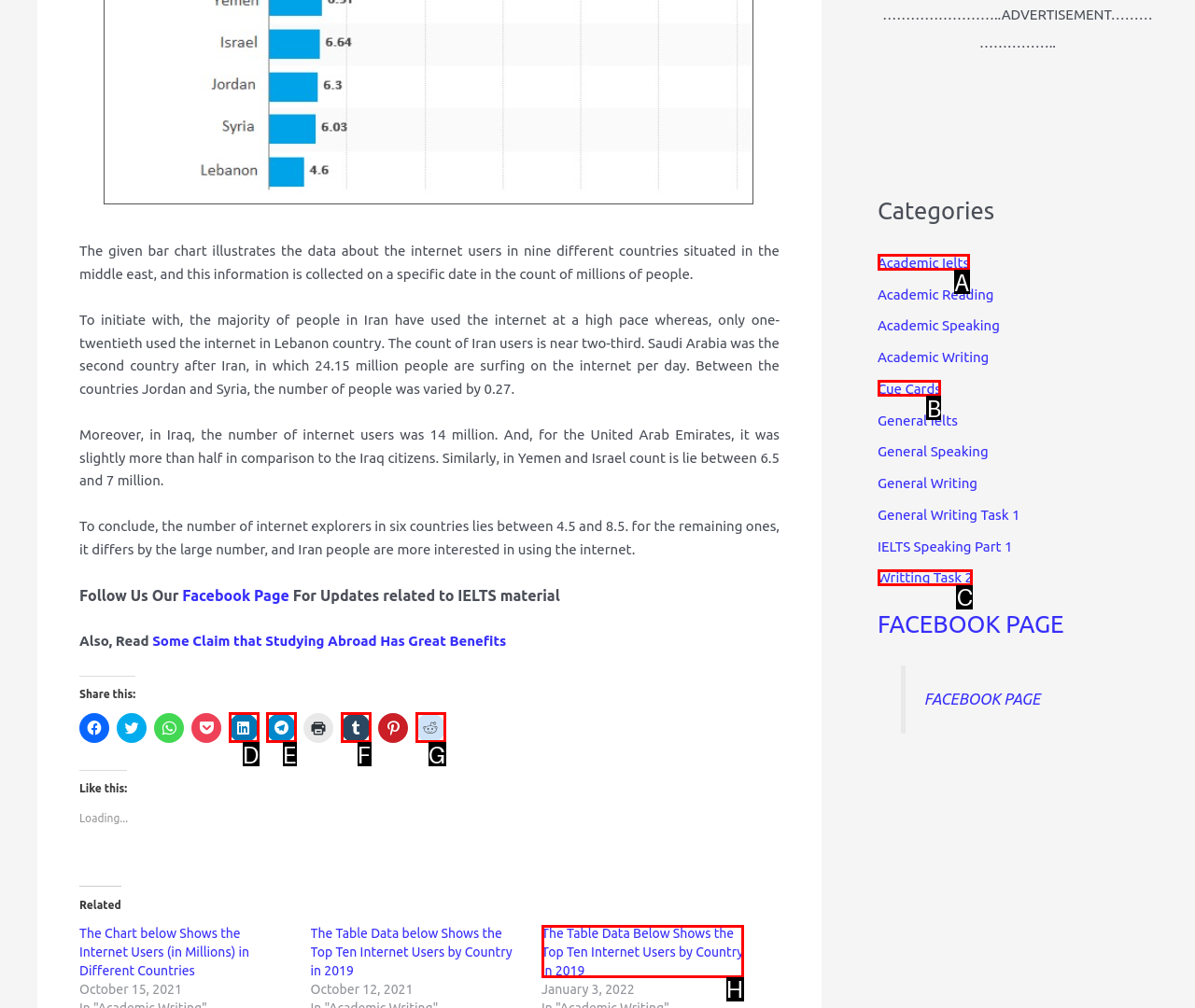Point out the option that aligns with the description: Writting Task 2
Provide the letter of the corresponding choice directly.

C